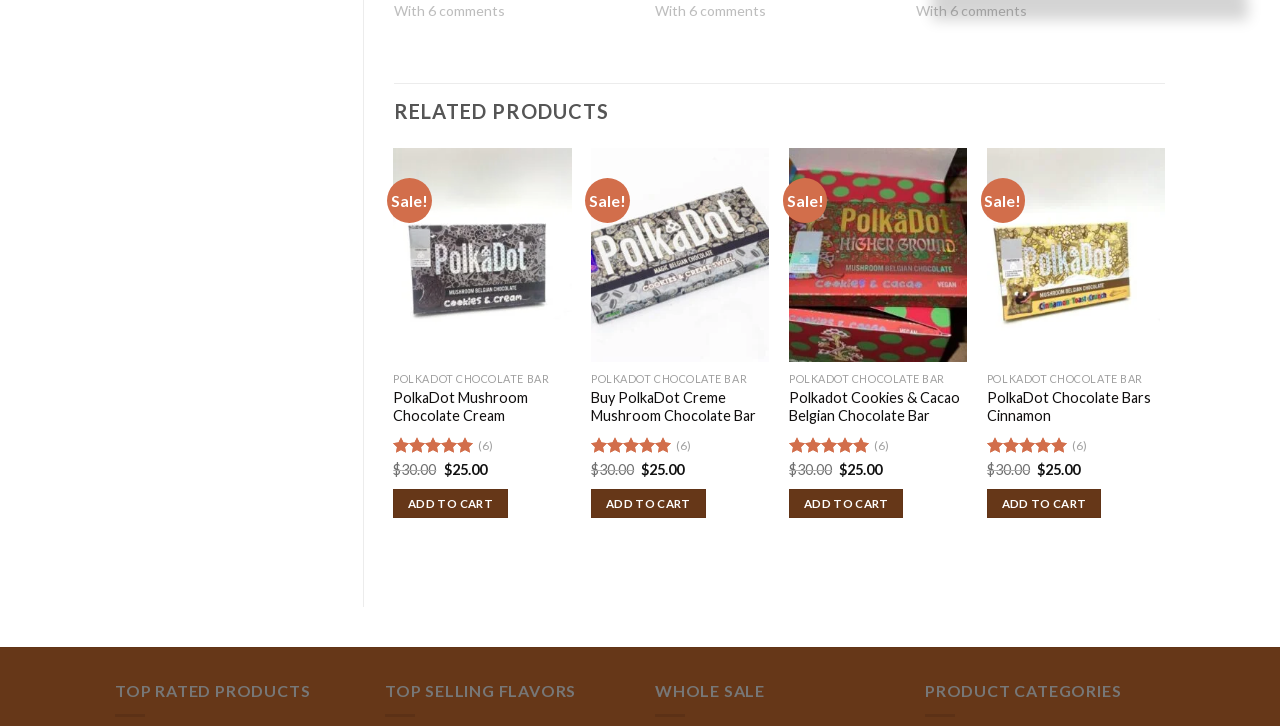How many products are listed under 'RELATED PRODUCTS'?
Use the image to answer the question with a single word or phrase.

4